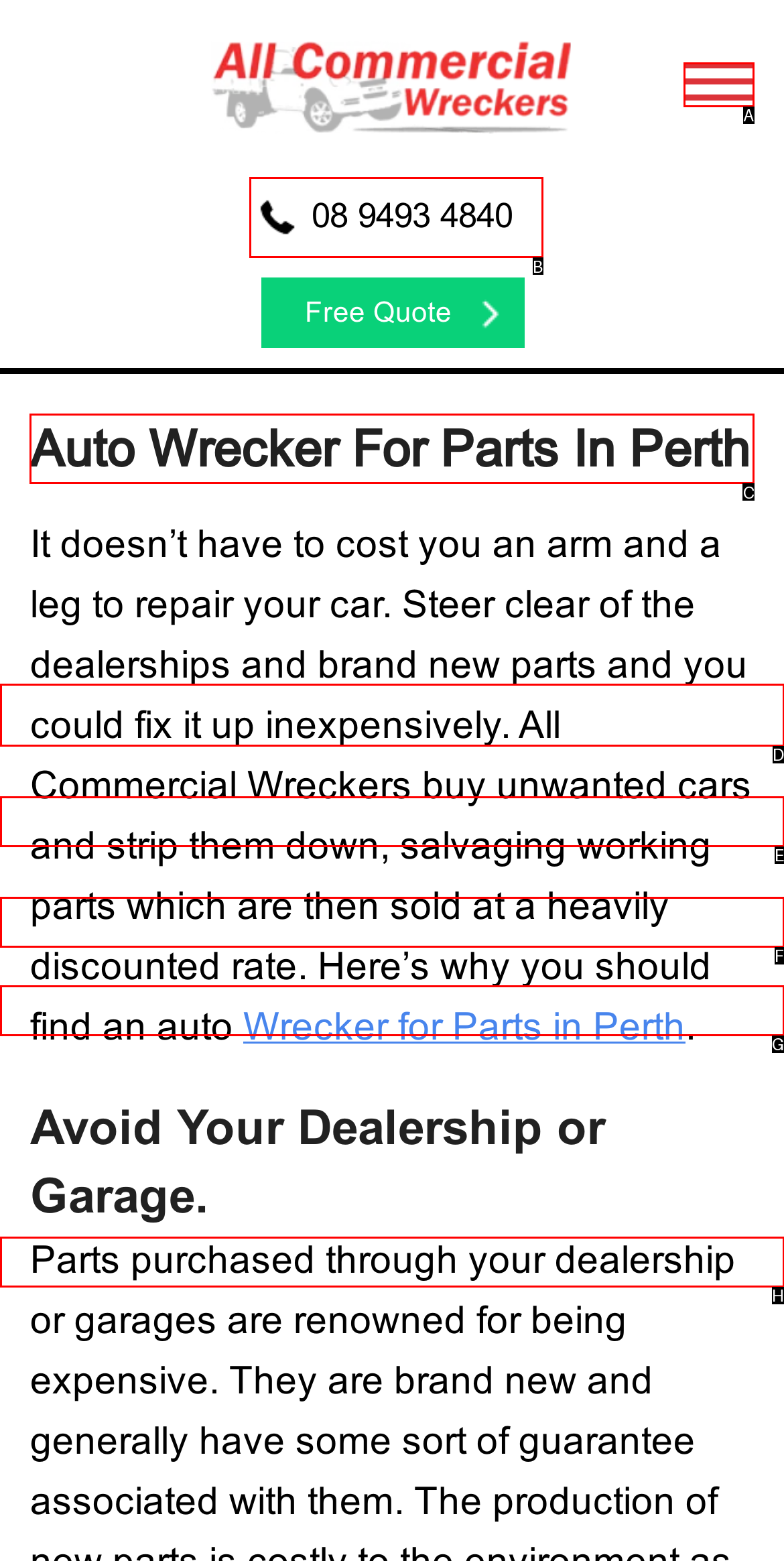Identify the letter of the correct UI element to fulfill the task: Learn about auto wrecker for parts in Perth from the given options in the screenshot.

C